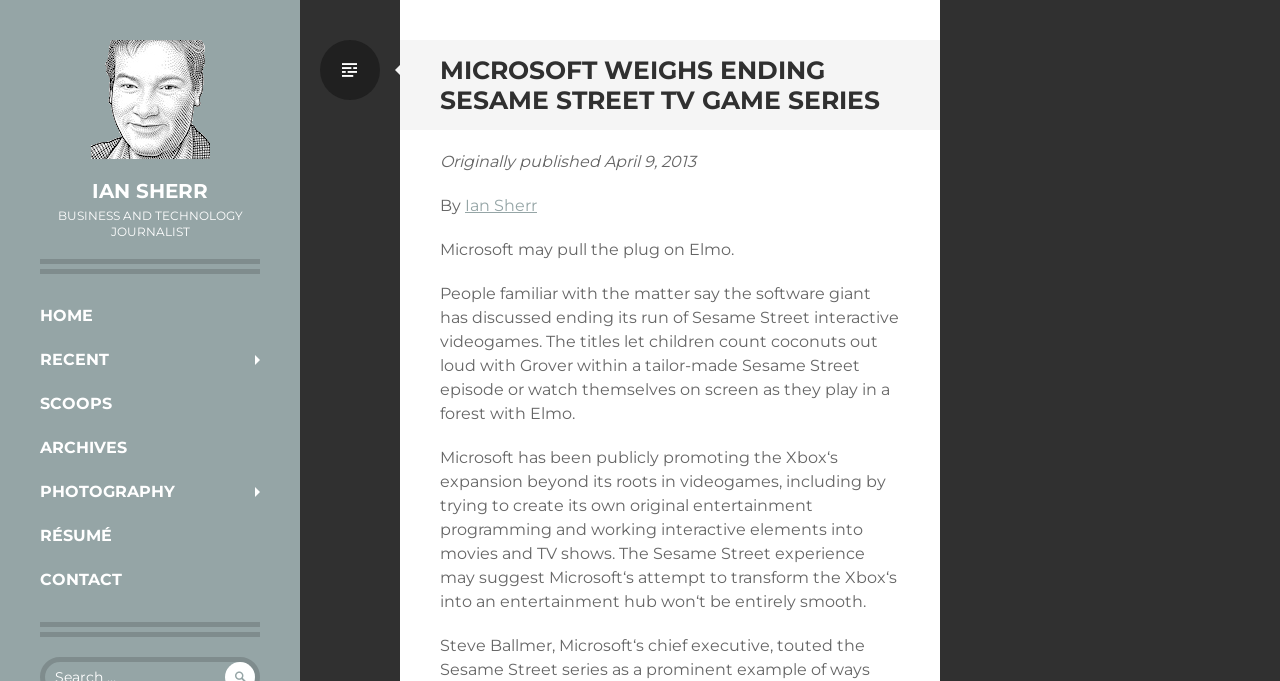Generate a thorough caption that explains the contents of the webpage.

The webpage appears to be an article about Microsoft considering ending its Sesame Street TV game series. At the top, there is a heading with the title "IAN SHERR" and a link to the author's name. Below this, there is a subheading that describes the author as a "BUSINESS AND TECHNOLOGY JOURNALIST".

On the left side of the page, there is a vertical menu with links to various sections, including "HOME", "RECENT", "SCOOPS", "ARCHIVES", "PHOTOGRAPHY", "RÉSUMÉ", and "CONTACT".

The main content of the article is divided into several paragraphs. The first paragraph is a heading that repeats the title "MICROSOFT WEIGHS ENDING SESAME STREET TV GAME SERIES". Below this, there is a static text indicating that the article was originally published on April 9, 2013. The author's name, "Ian Sherr", is mentioned again, followed by a brief introduction to the article's topic.

The article then proceeds to discuss Microsoft's potential decision to end its Sesame Street interactive videogames, citing people familiar with the matter. The text describes the features of these games, such as allowing children to interact with Elmo and Grover. The article also mentions Microsoft's efforts to expand the Xbox beyond videogames, including creating original entertainment programming and incorporating interactive elements into movies and TV shows.